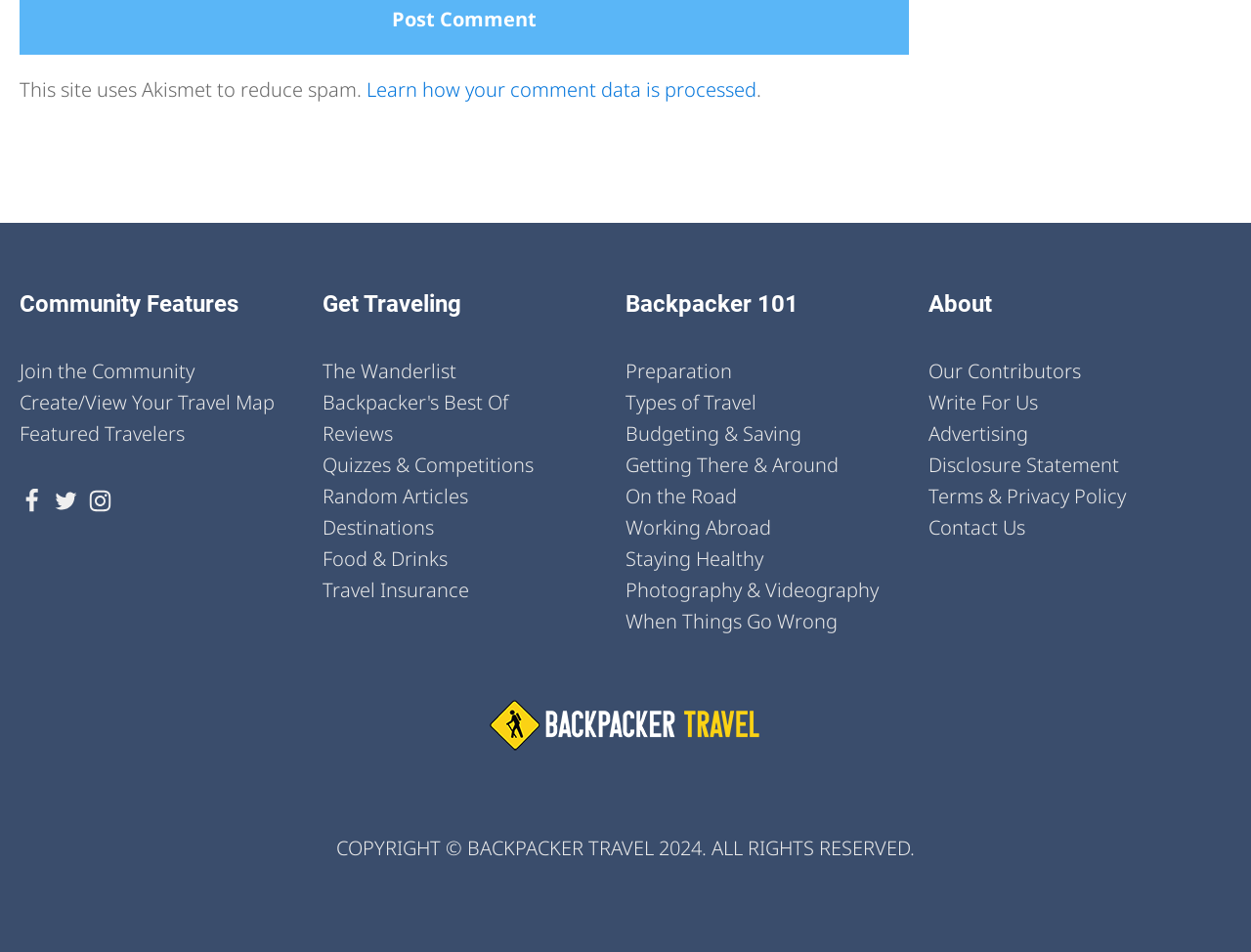Could you highlight the region that needs to be clicked to execute the instruction: "Learn how your comment data is processed"?

[0.293, 0.08, 0.605, 0.107]